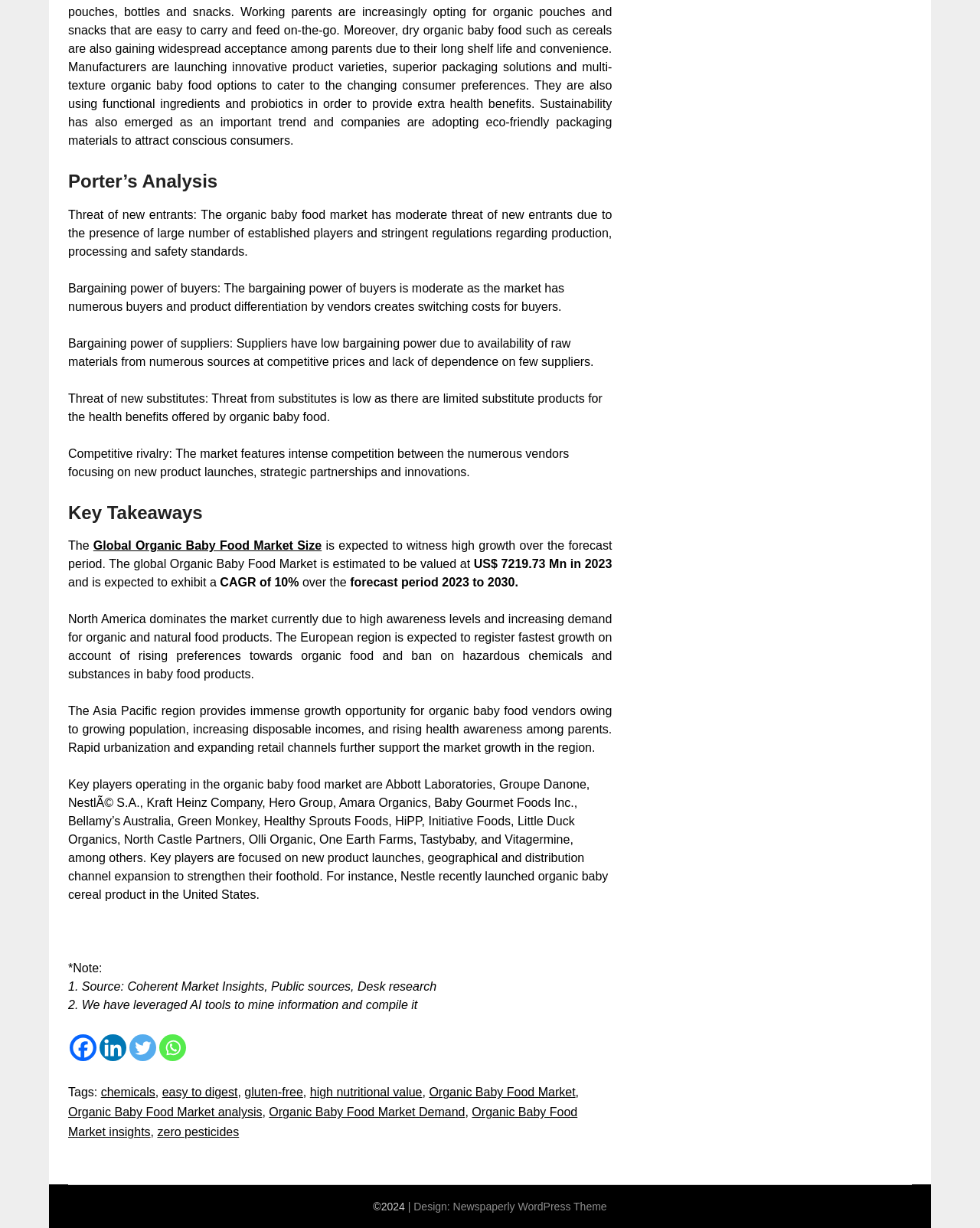Please specify the bounding box coordinates of the region to click in order to perform the following instruction: "Click on the link to learn more about the Global Organic Baby Food Market Size".

[0.095, 0.439, 0.328, 0.45]